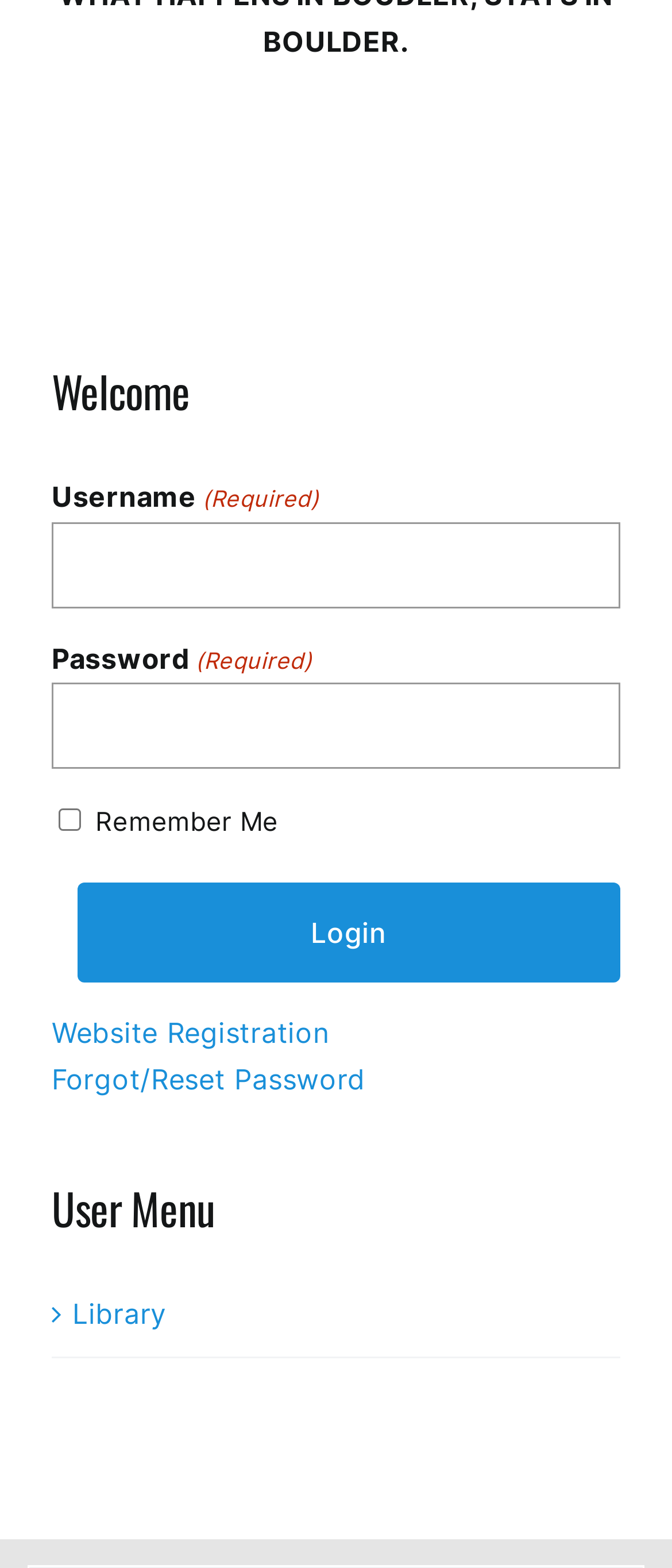Answer this question using a single word or a brief phrase:
How many input fields are required?

2